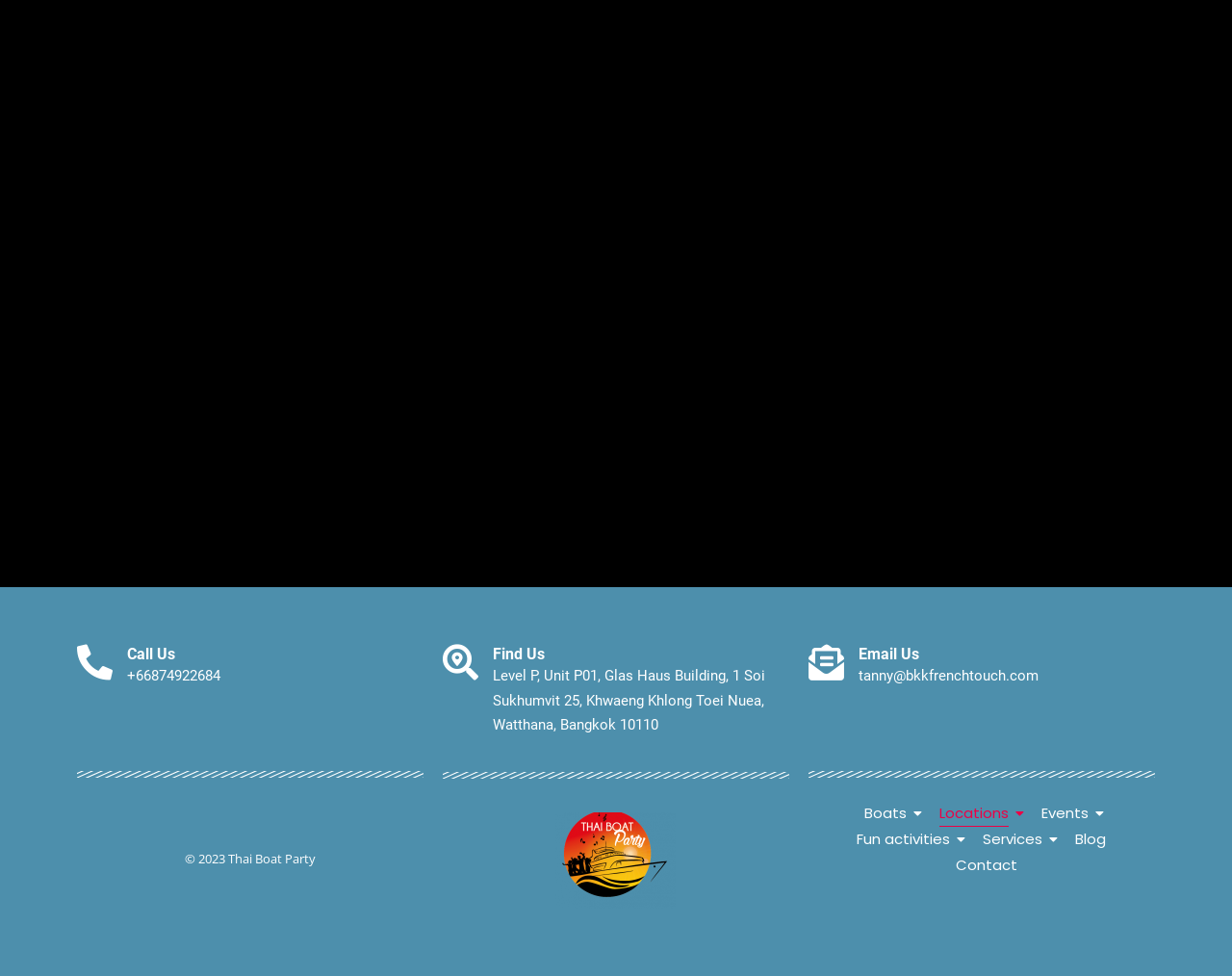Predict the bounding box coordinates of the UI element that matches this description: "Fun activities". The coordinates should be in the format [left, top, right, bottom] with each value between 0 and 1.

[0.69, 0.847, 0.777, 0.873]